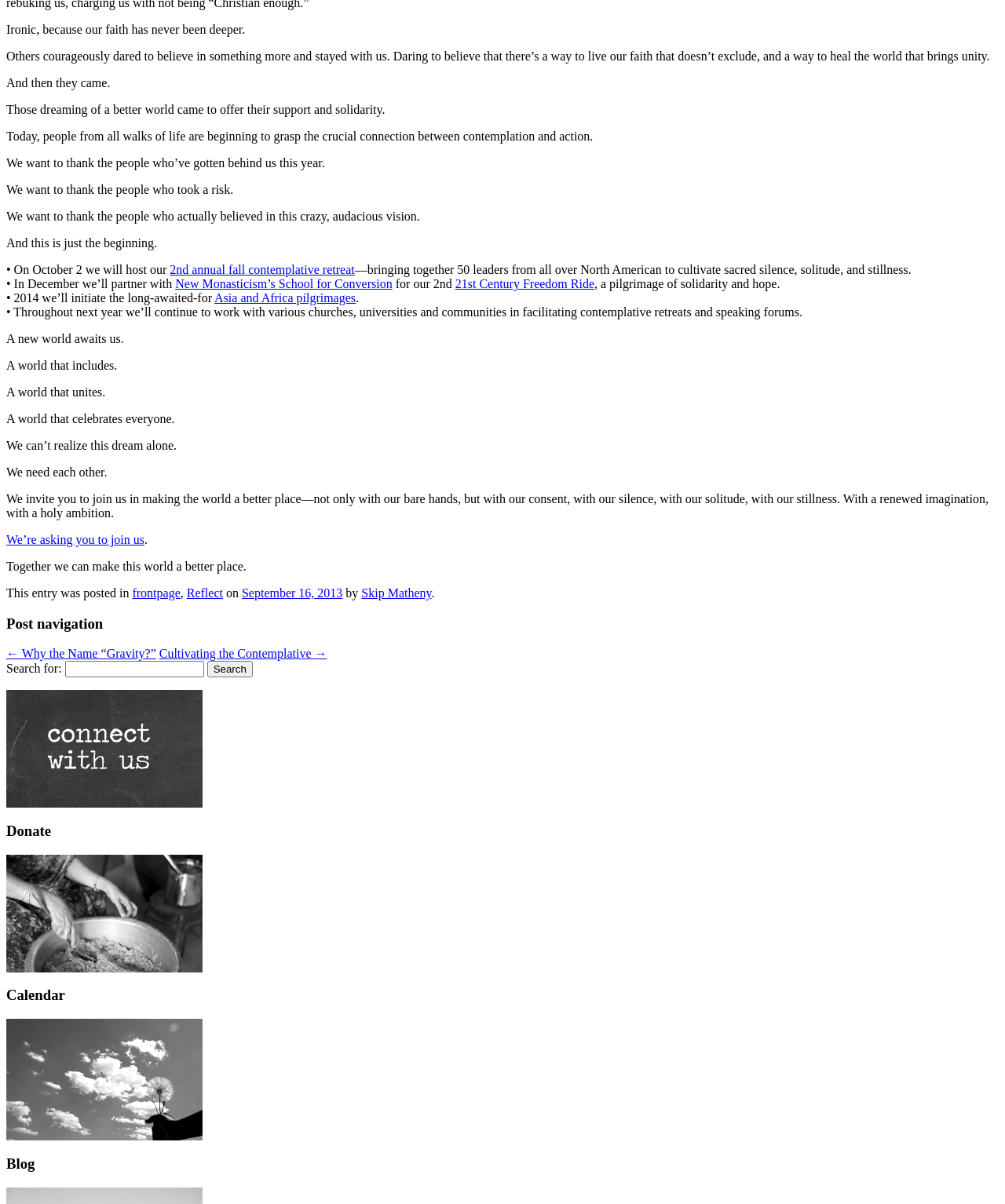Predict the bounding box coordinates of the area that should be clicked to accomplish the following instruction: "Get in touch with the author". The bounding box coordinates should consist of four float numbers between 0 and 1, i.e., [left, top, right, bottom].

None